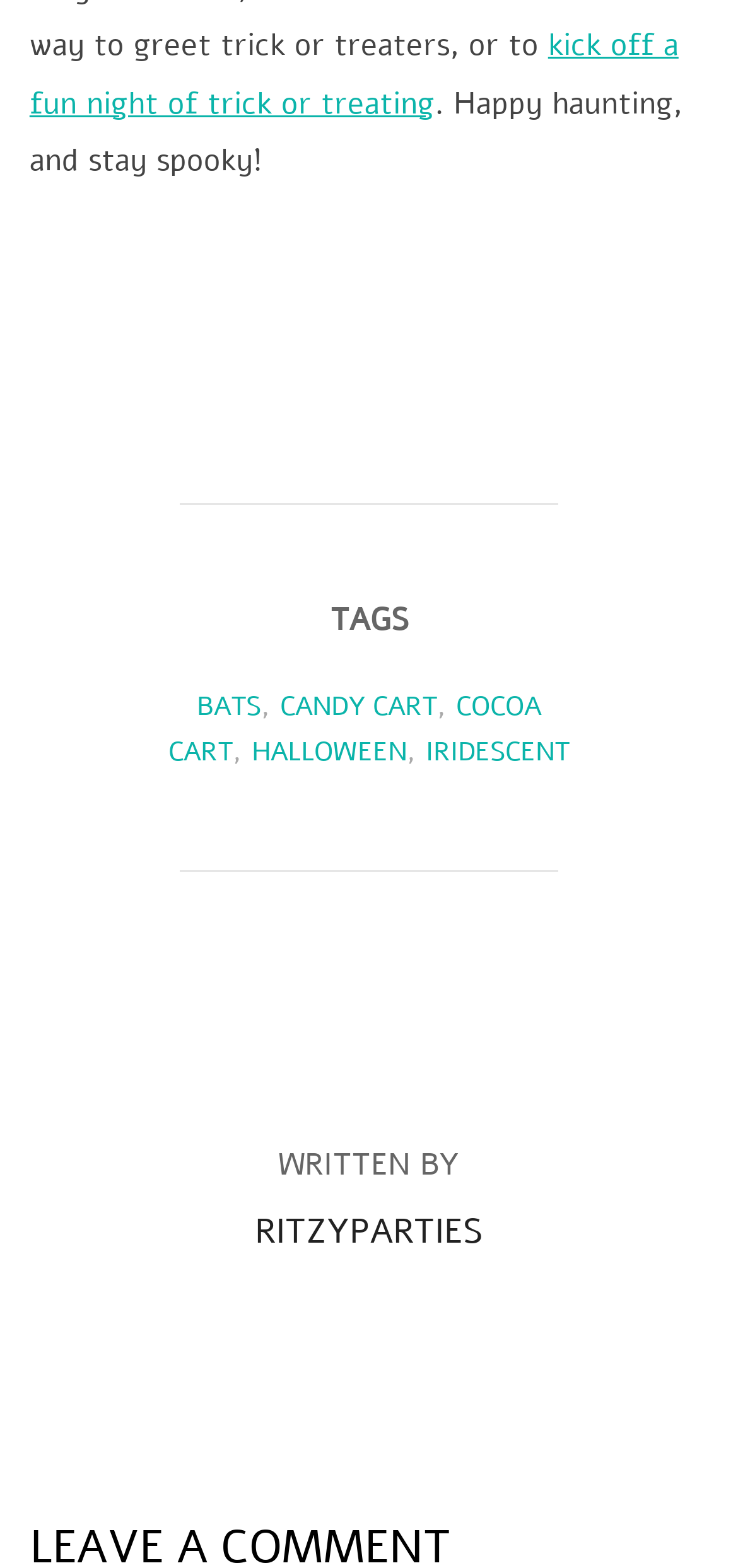What is the author of the post?
Utilize the image to construct a detailed and well-explained answer.

The author of the post is 'RITZYPARTIES', as indicated by the link 'RITZYPARTIES' under the 'POST AUTHOR' heading.